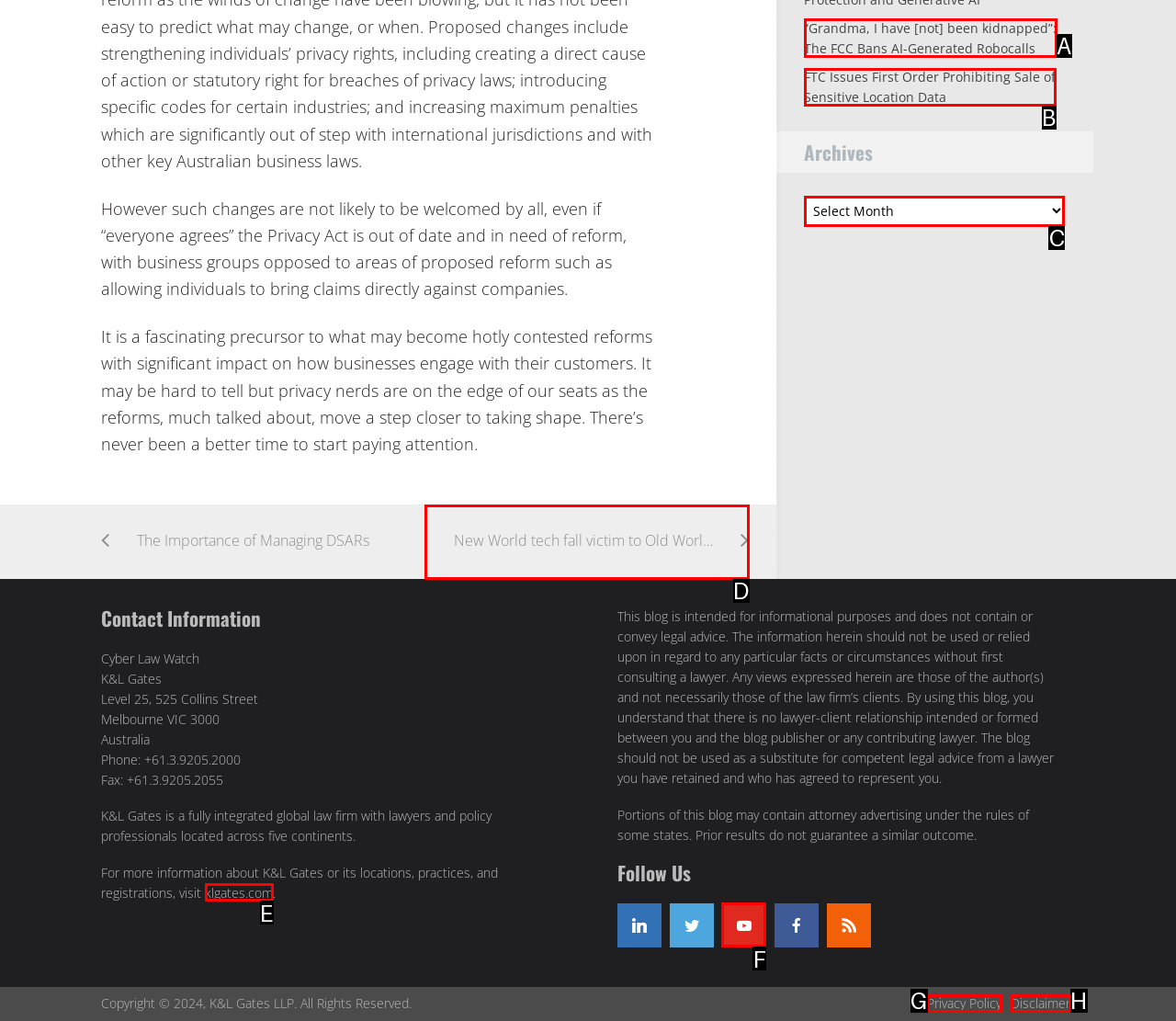Identify the HTML element that corresponds to the following description: Privacy Policy Provide the letter of the best matching option.

G